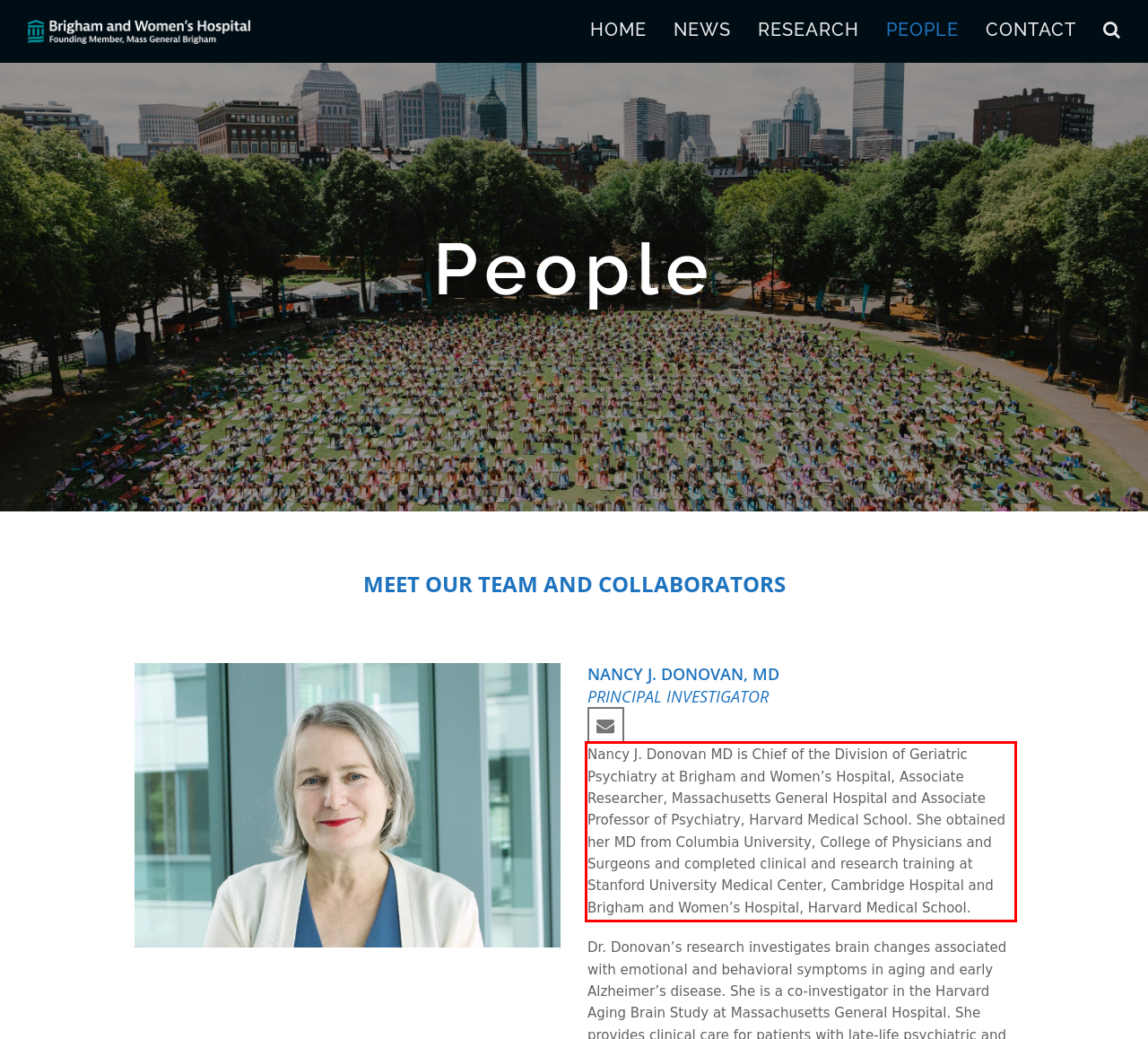Review the webpage screenshot provided, and perform OCR to extract the text from the red bounding box.

Nancy J. Donovan MD is Chief of the Division of Geriatric Psychiatry at Brigham and Women’s Hospital, Associate Researcher, Massachusetts General Hospital and Associate Professor of Psychiatry, Harvard Medical School. She obtained her MD from Columbia University, College of Physicians and Surgeons and completed clinical and research training at Stanford University Medical Center, Cambridge Hospital and Brigham and Women’s Hospital, Harvard Medical School. ​